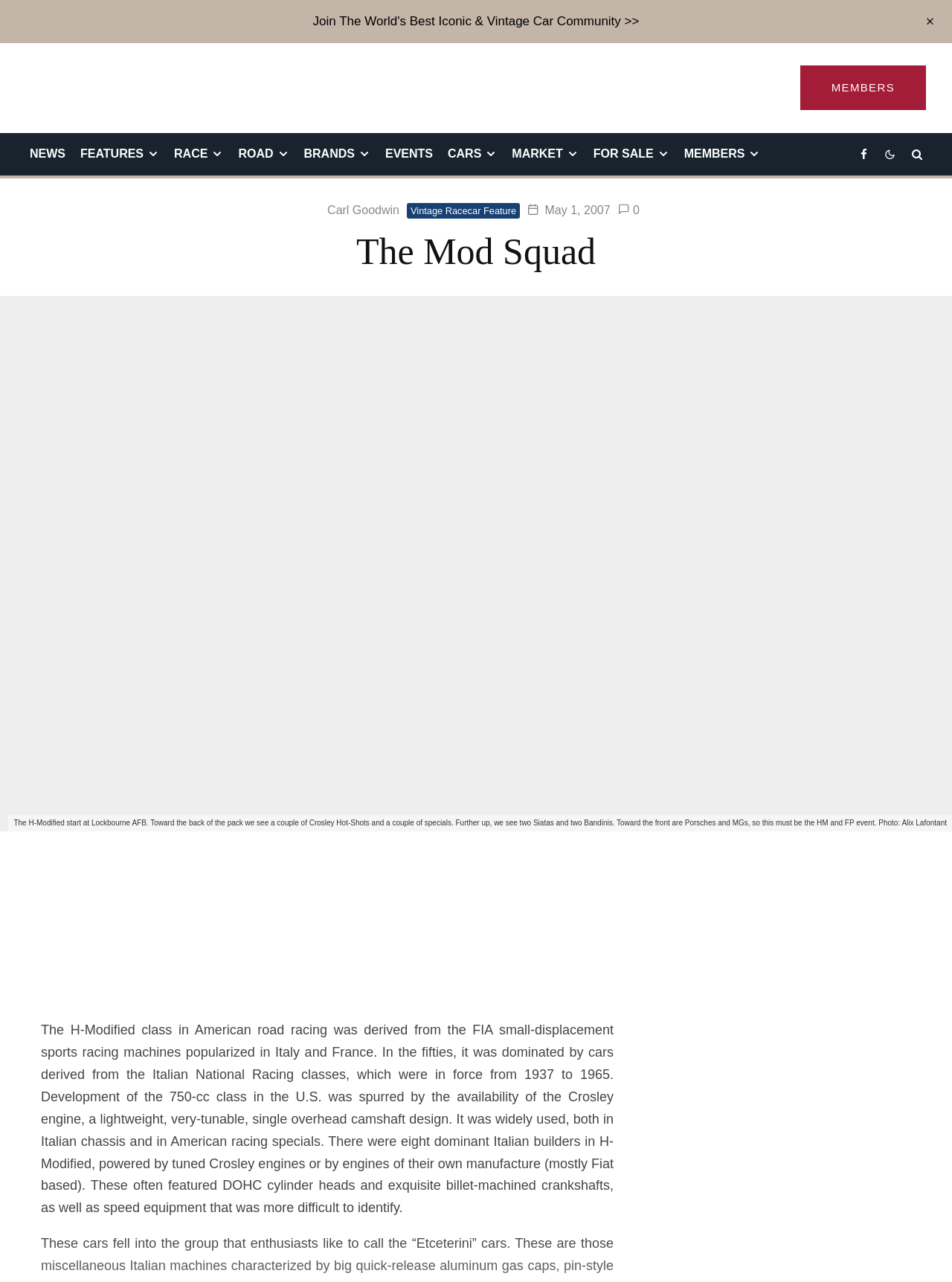Find the bounding box coordinates for the UI element that matches this description: "Vintage Racecar Feature".

[0.427, 0.158, 0.546, 0.171]